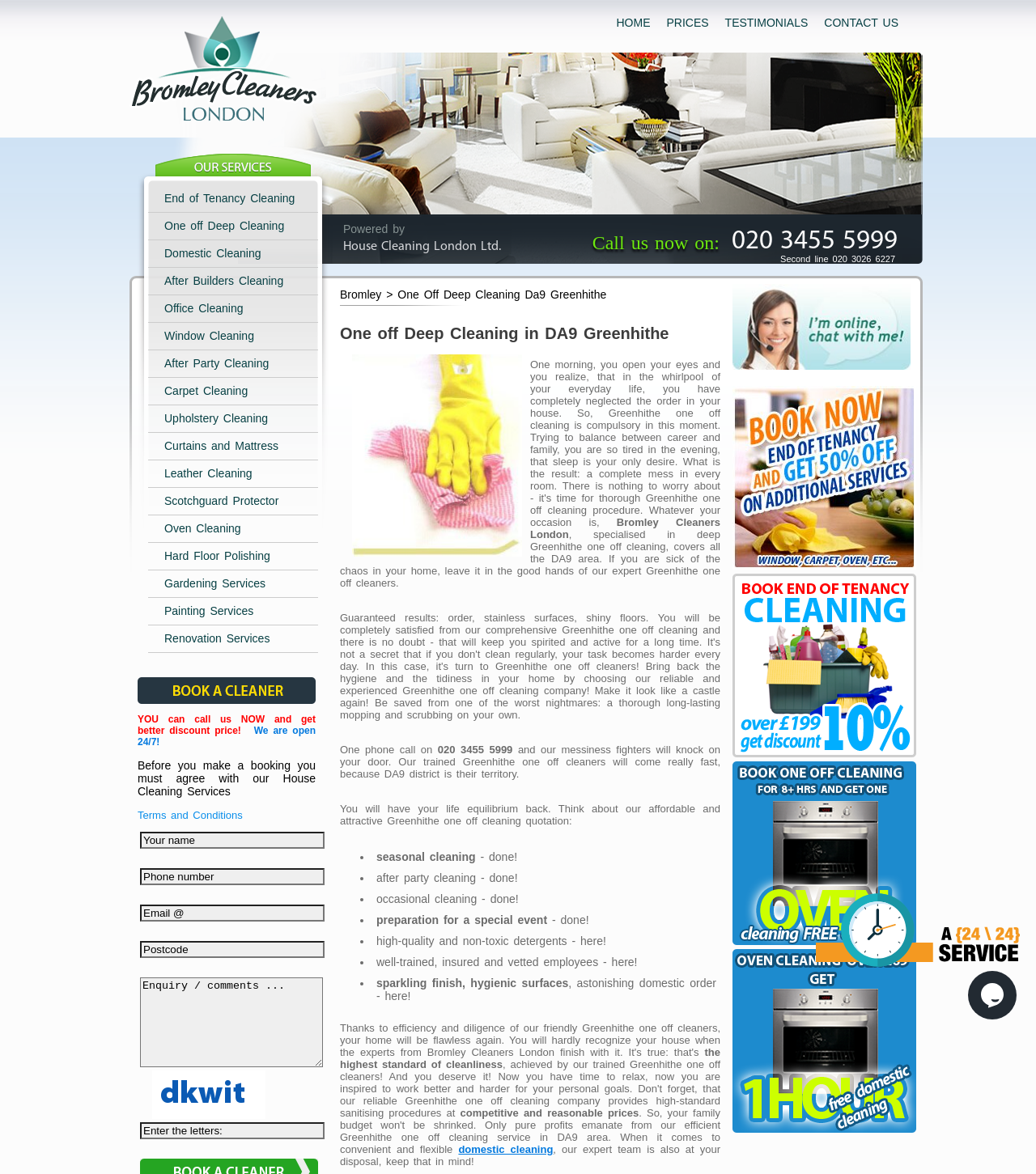What is the area covered by the company's cleaning services?
Using the visual information from the image, give a one-word or short-phrase answer.

DA9 area